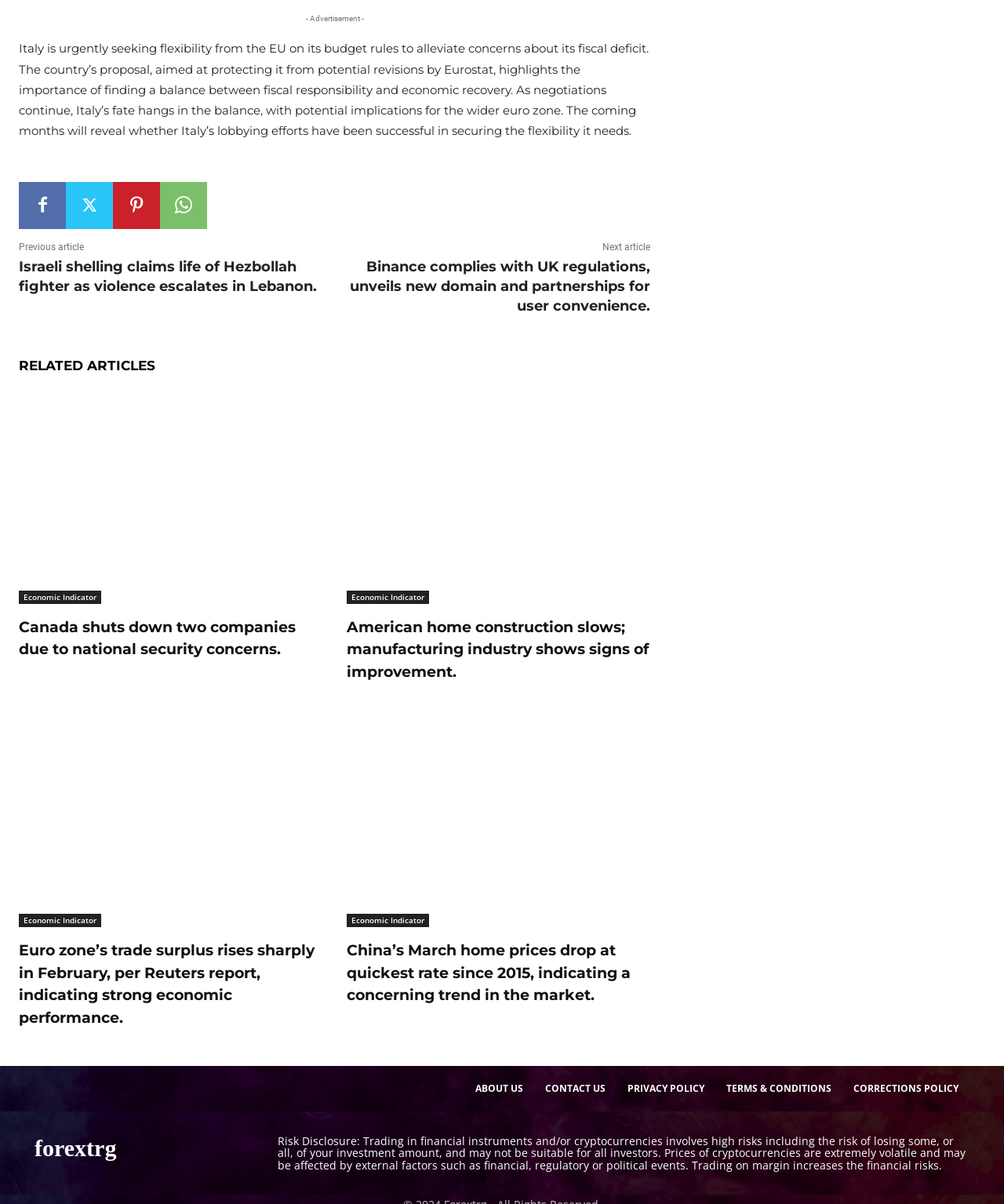Give a concise answer using only one word or phrase for this question:
What are the options at the bottom of the page?

About Us, Contact Us, etc.